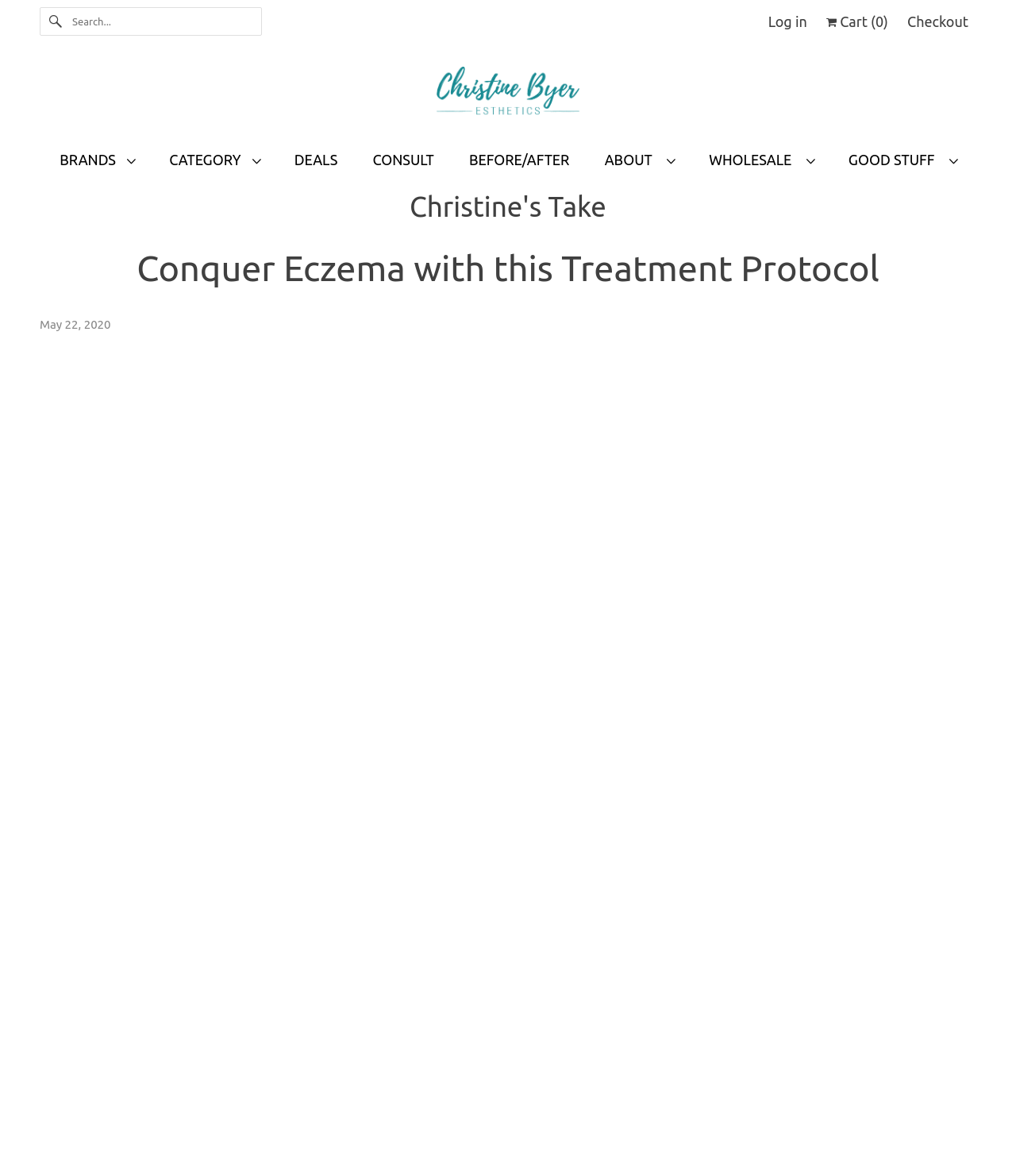Can you specify the bounding box coordinates of the area that needs to be clicked to fulfill the following instruction: "Log in to the account"?

[0.756, 0.008, 0.794, 0.028]